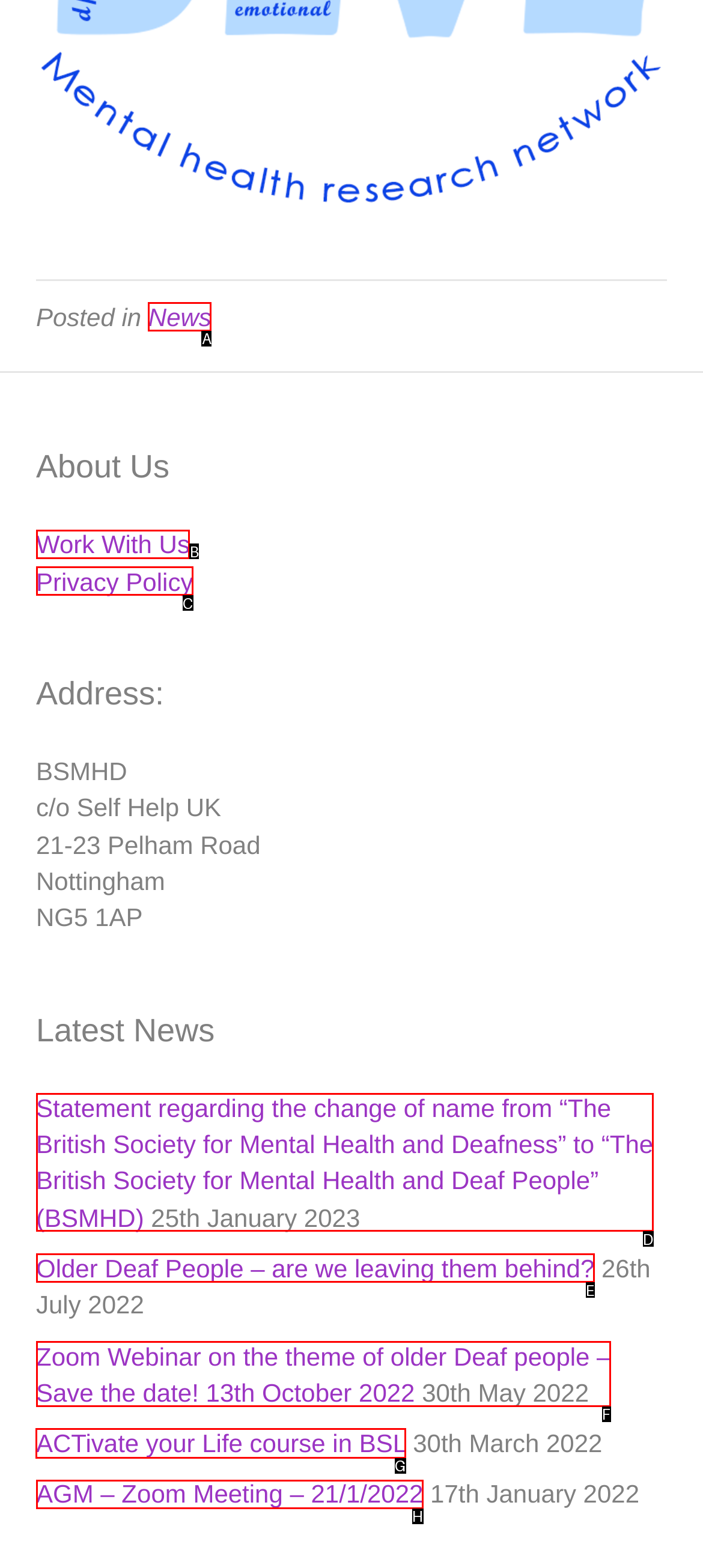Which choice should you pick to execute the task: Click on ACTivate your Life course in BSL
Respond with the letter associated with the correct option only.

G